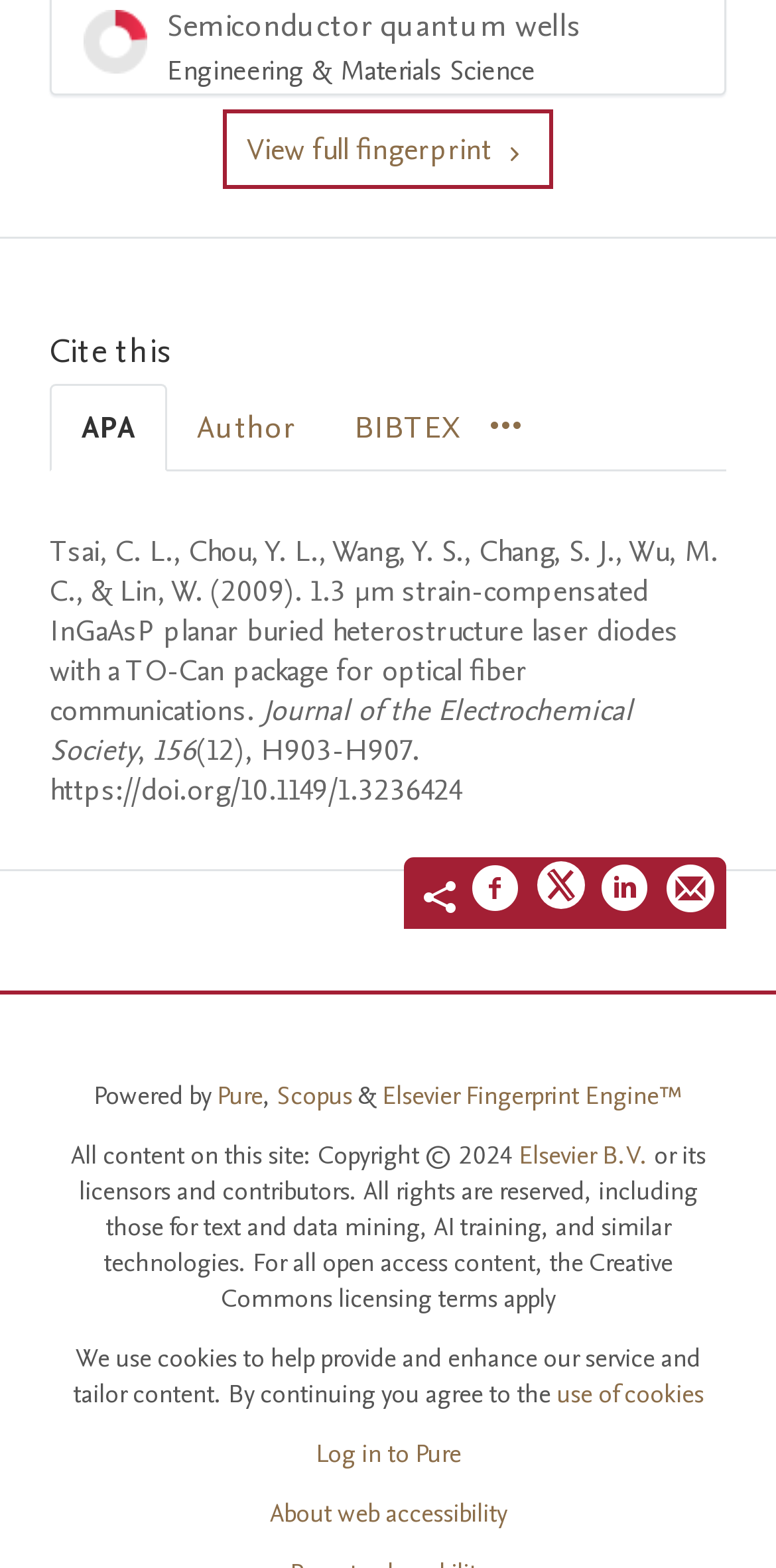Show me the bounding box coordinates of the clickable region to achieve the task as per the instruction: "Log in to Pure".

[0.406, 0.916, 0.594, 0.938]